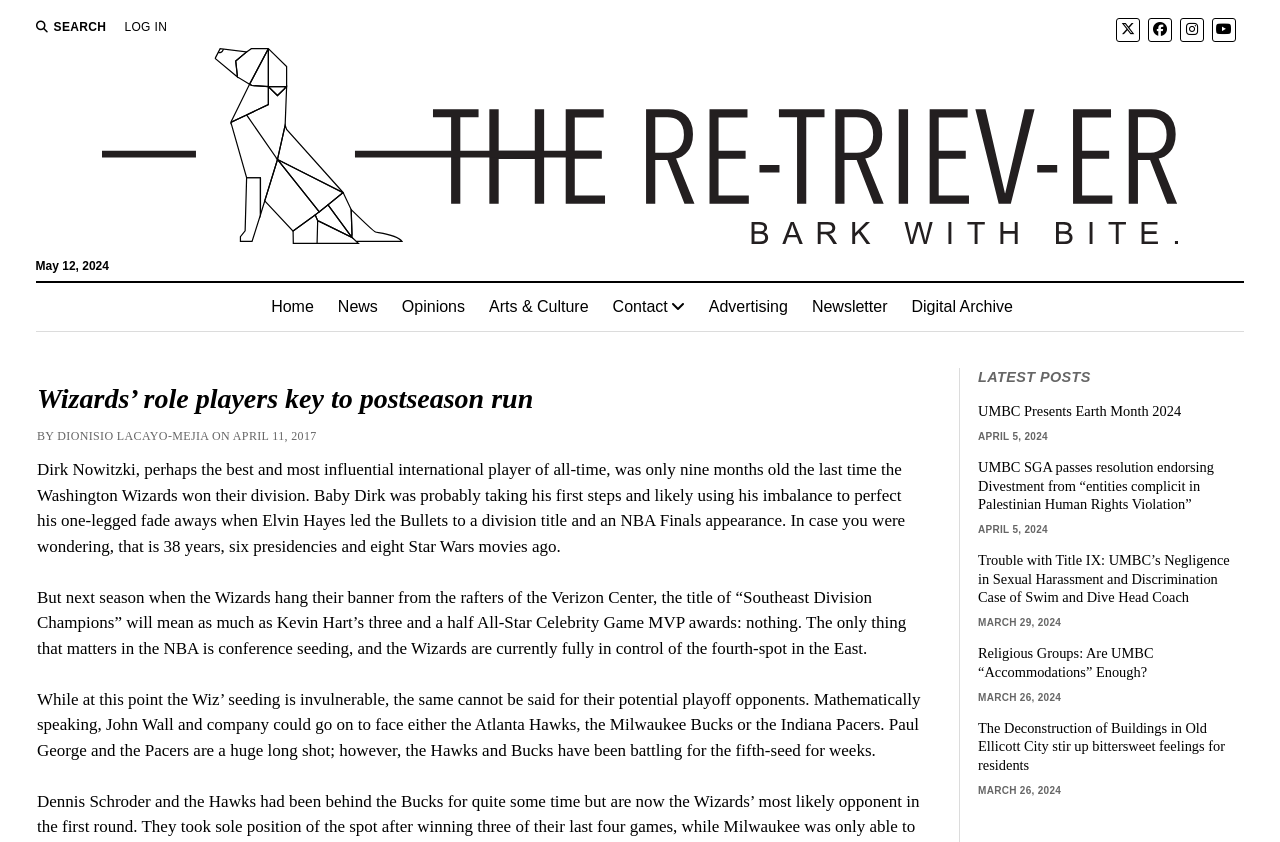Kindly determine the bounding box coordinates of the area that needs to be clicked to fulfill this instruction: "Search for something".

[0.028, 0.021, 0.083, 0.043]